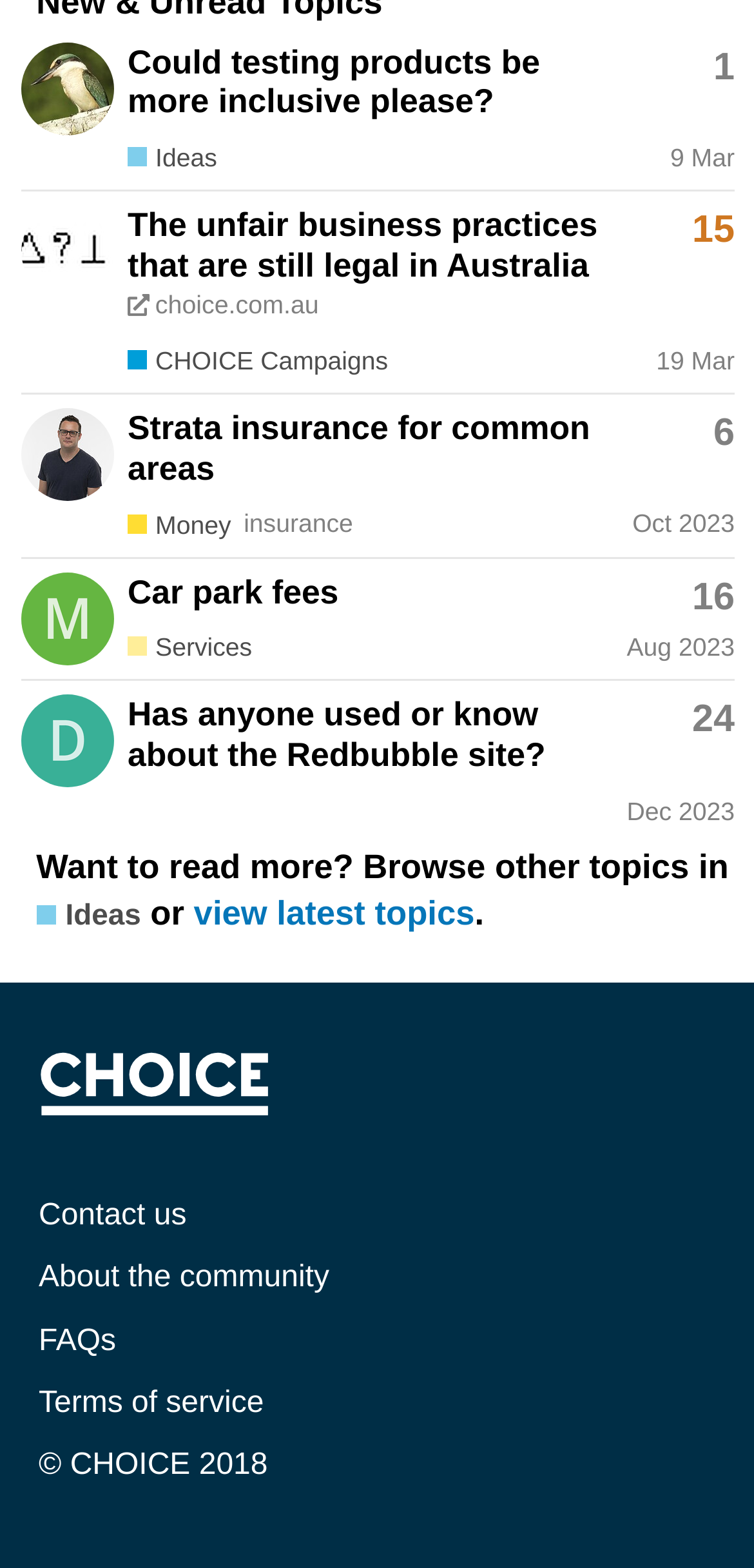Please provide the bounding box coordinates for the element that needs to be clicked to perform the instruction: "View the profile of mark_m". The coordinates must consist of four float numbers between 0 and 1, formatted as [left, top, right, bottom].

[0.028, 0.045, 0.151, 0.066]